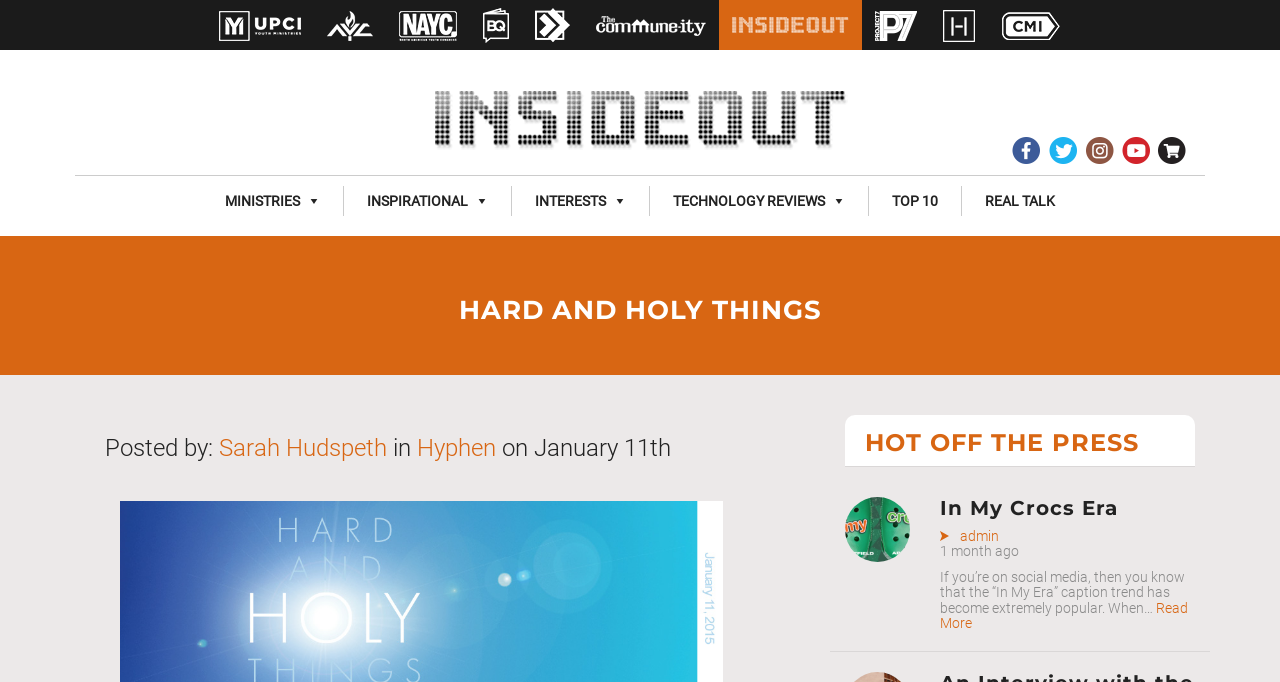Give the bounding box coordinates for the element described by: "Inspirational".

[0.269, 0.273, 0.399, 0.317]